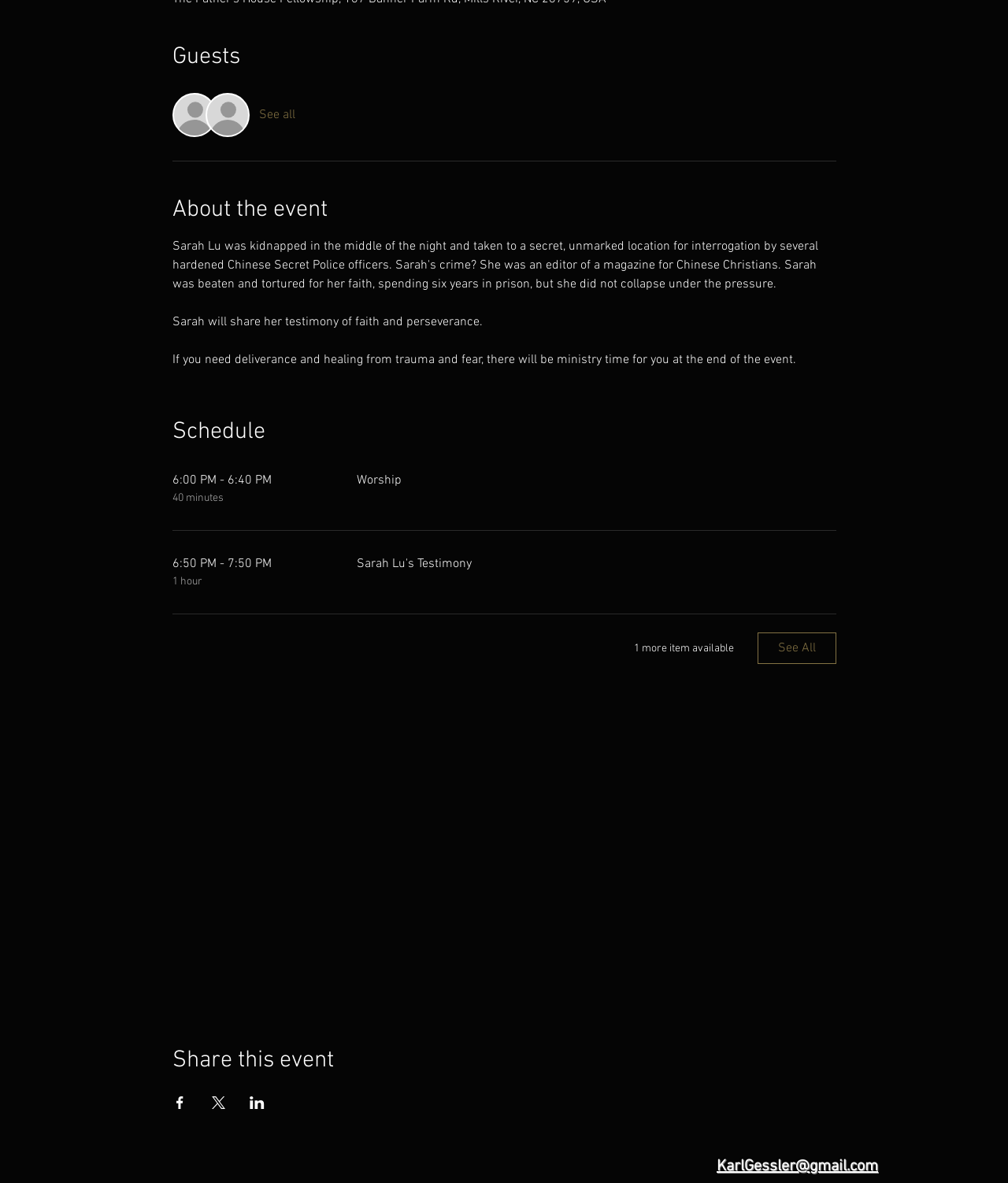Give a concise answer using only one word or phrase for this question:
How can the event be shared?

On Facebook, X, and LinkedIn